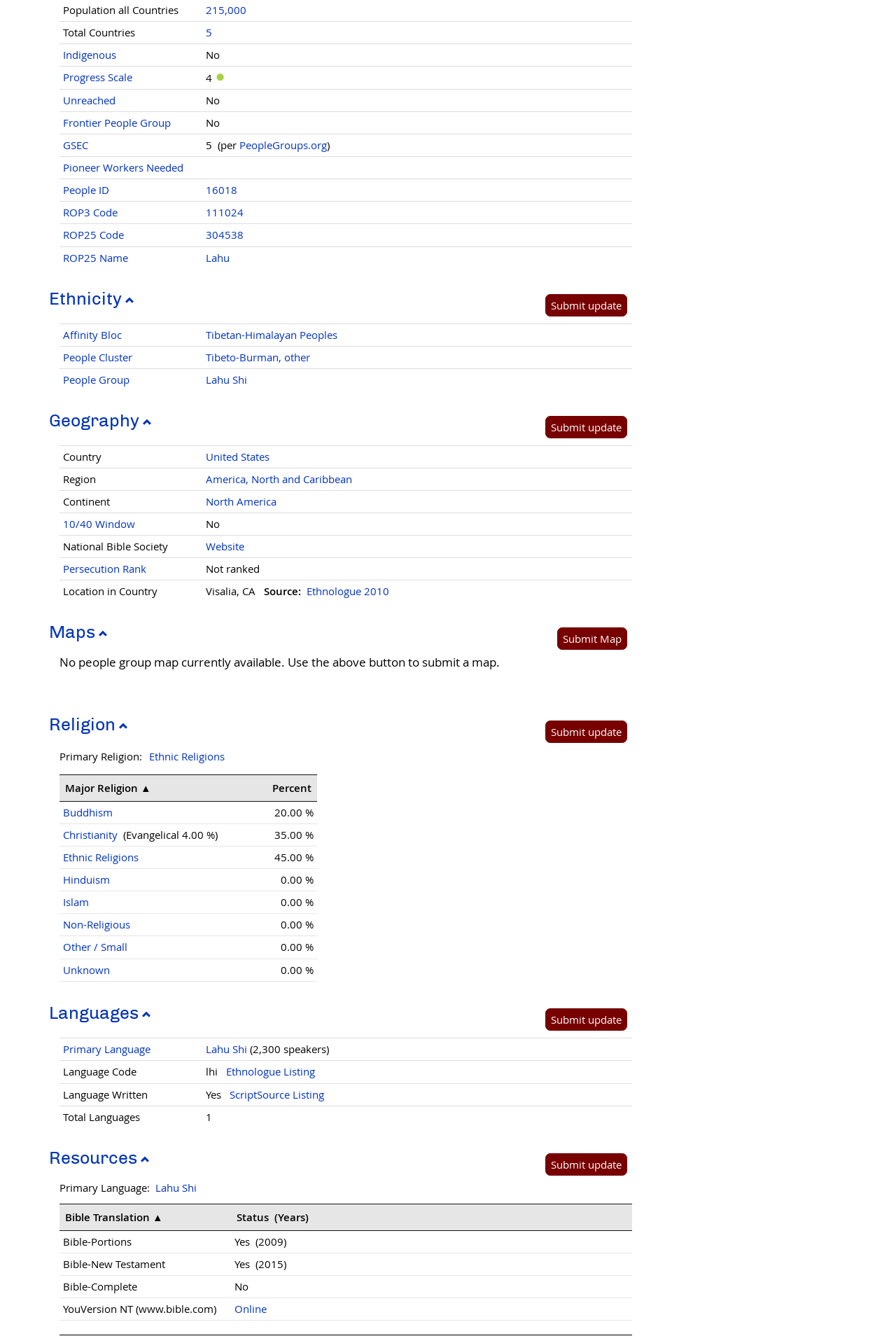Reply to the question with a brief word or phrase: What is the progress scale?

4 ●